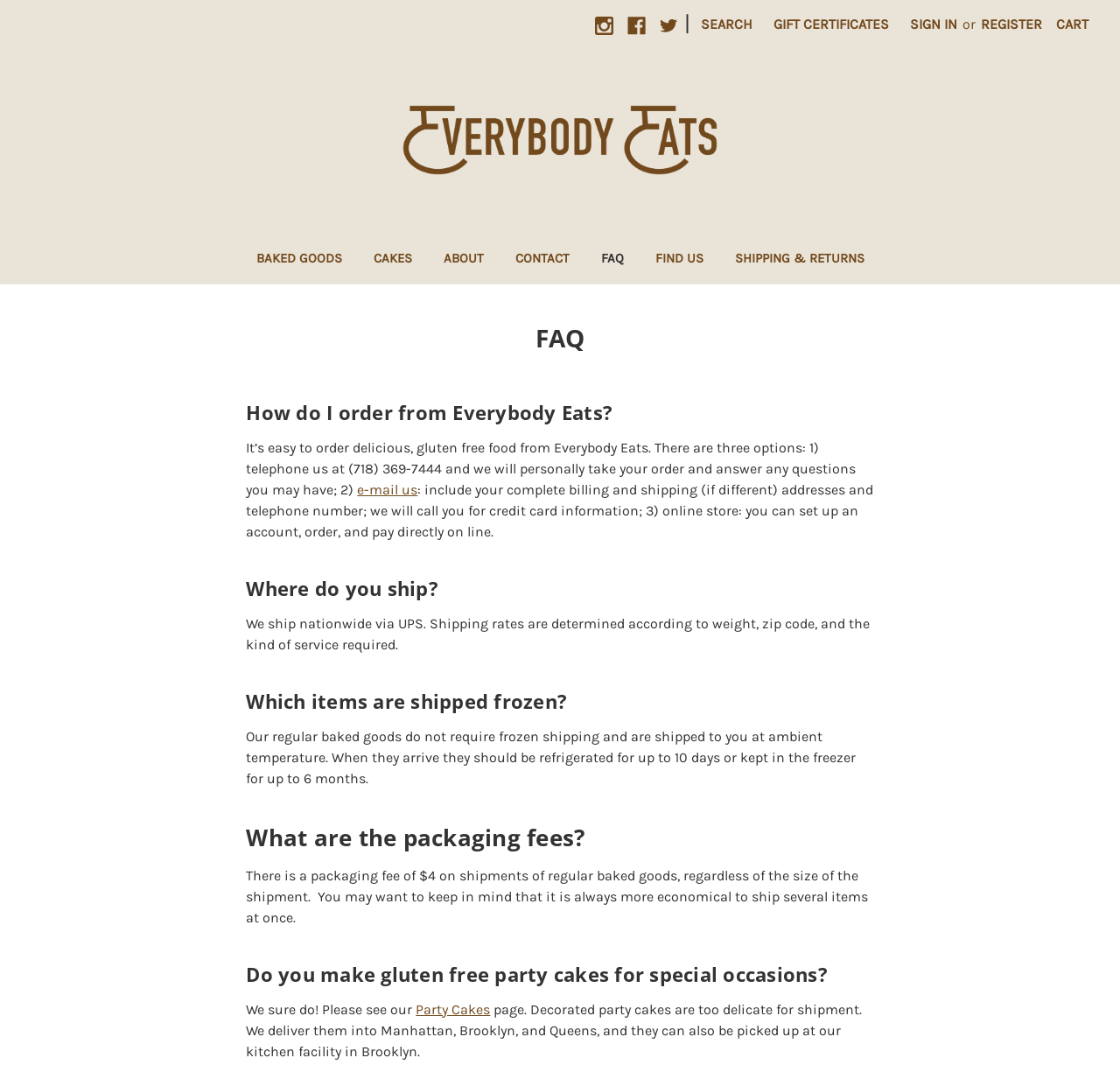How many options are there to order from Everybody Eats?
Look at the image and answer the question using a single word or phrase.

3